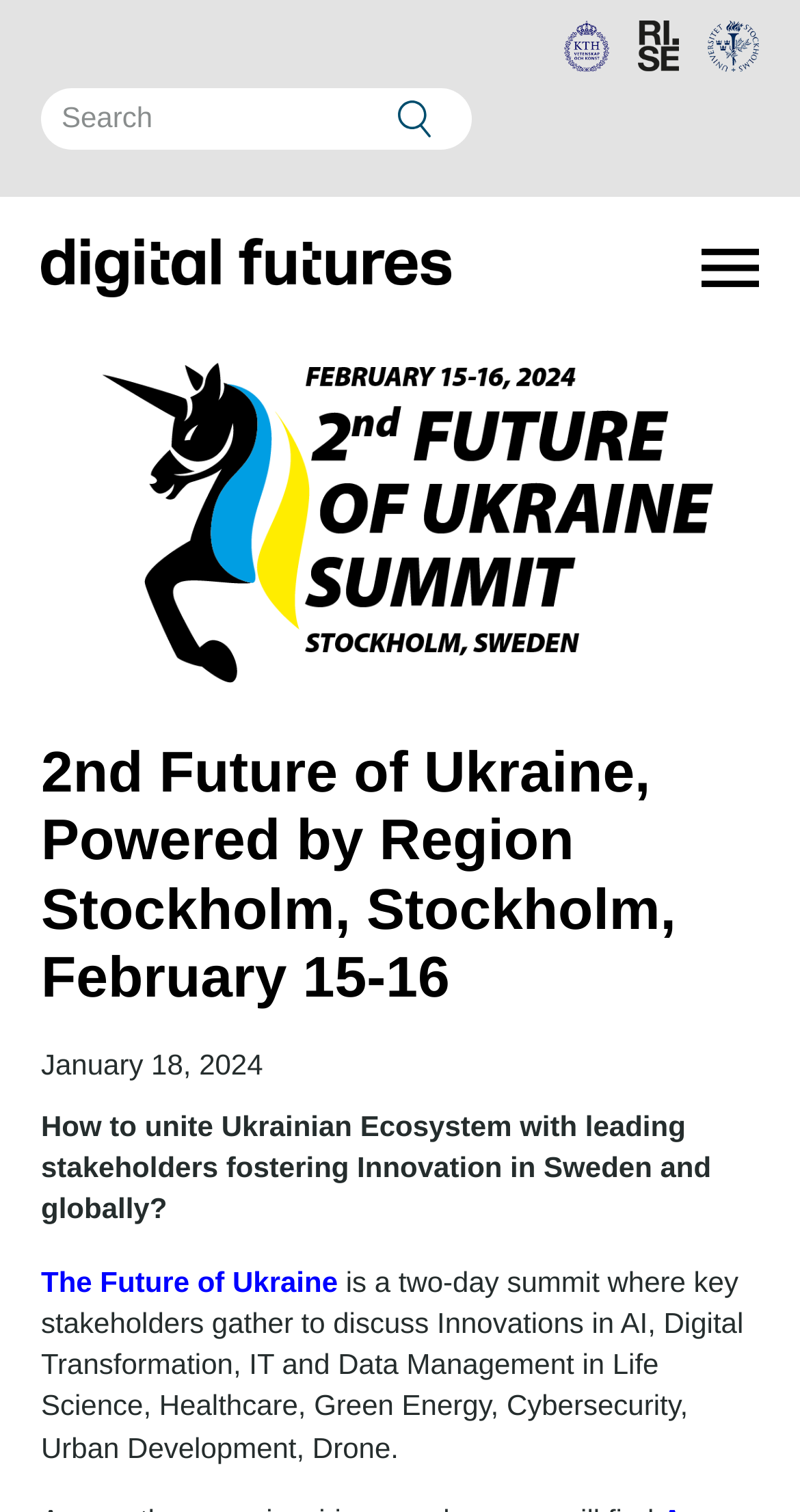Please provide a short answer using a single word or phrase for the question:
What is the date of the summit?

February 15-16